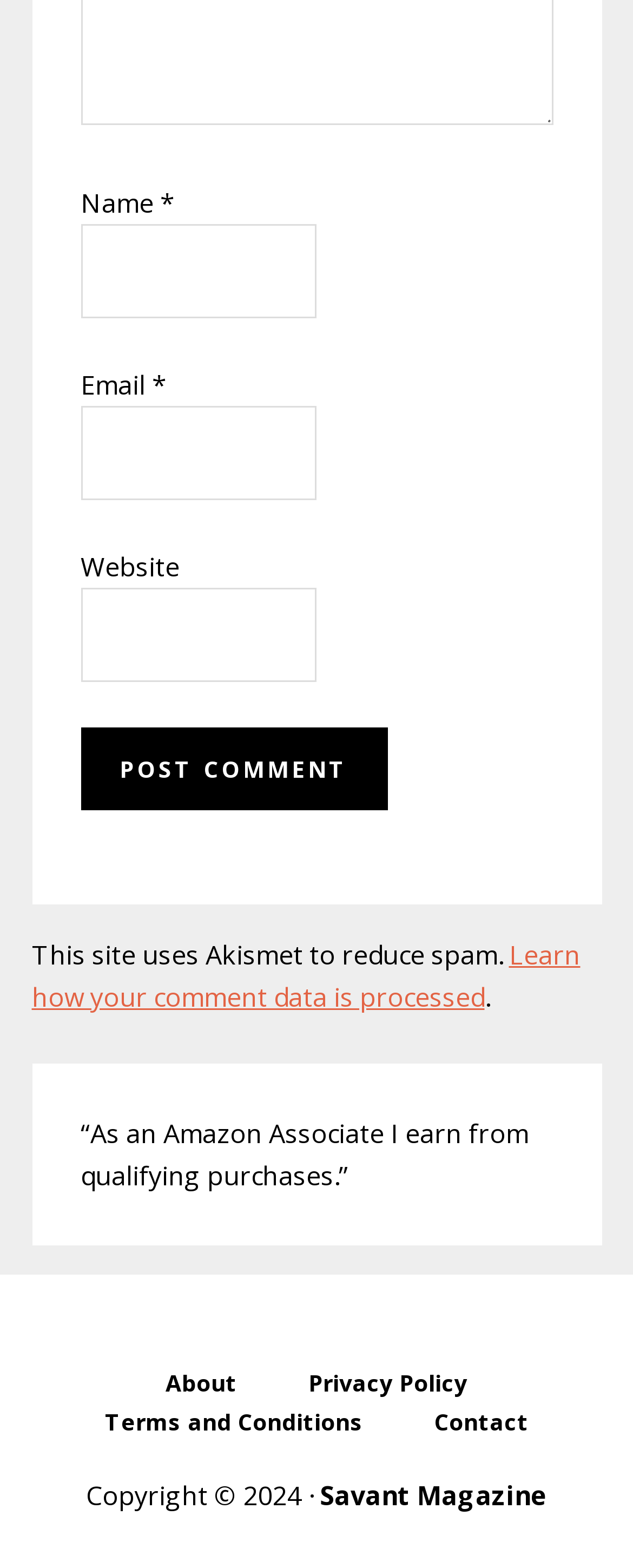Please specify the bounding box coordinates of the element that should be clicked to execute the given instruction: 'Check the Copyright information'. Ensure the coordinates are four float numbers between 0 and 1, expressed as [left, top, right, bottom].

[0.136, 0.943, 0.505, 0.966]